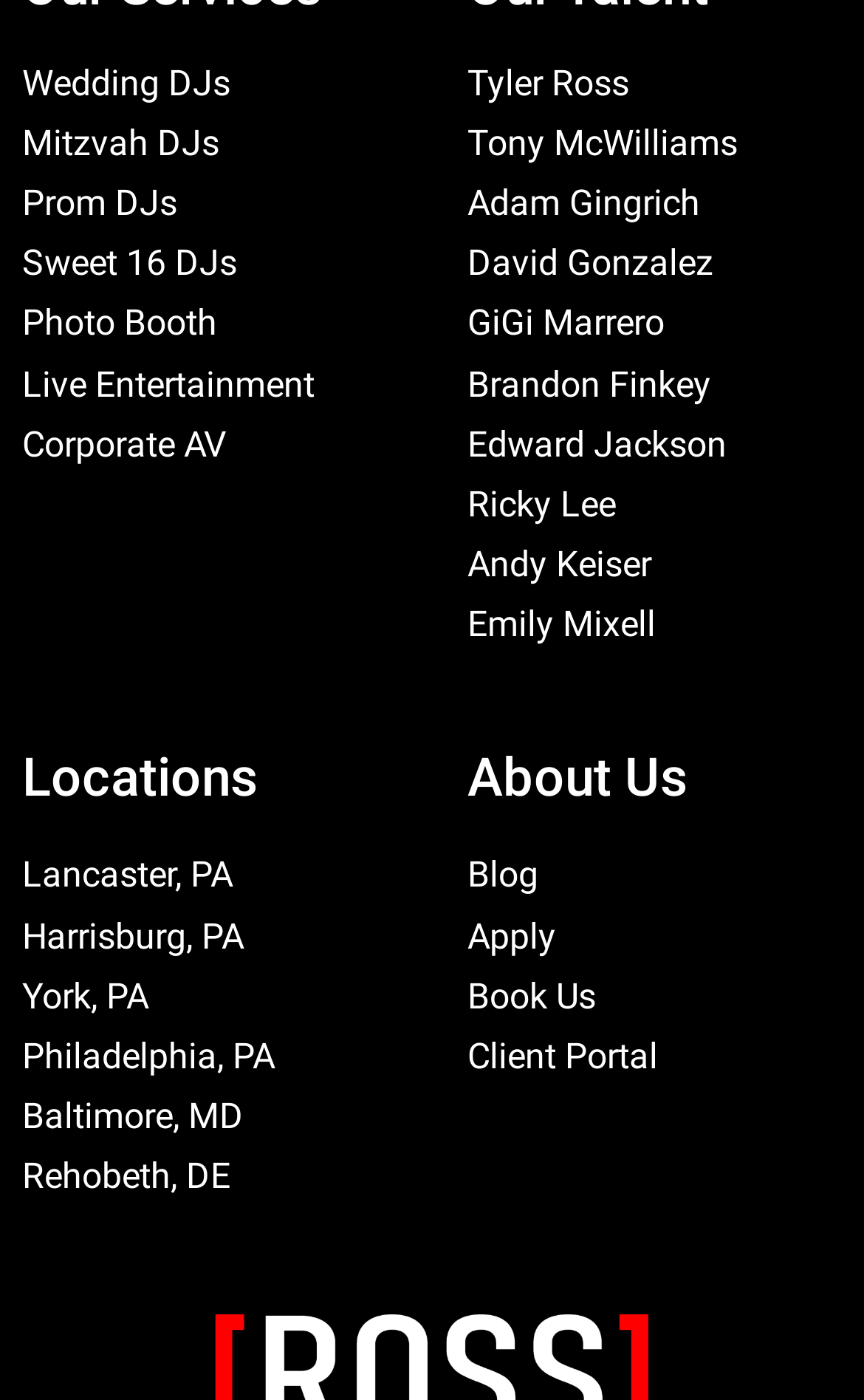Examine the screenshot and answer the question in as much detail as possible: How many DJs are listed on the webpage?

By counting the links and static text elements on the right-hand side of the page, I identify a total of 9 DJs listed, including Tyler Ross, Tony McWilliams, Adam Gingrich, David Gonzalez, GiGi Marrero, Brandon Finkey, Edward Jackson, Ricky Lee, and Andy Keiser.